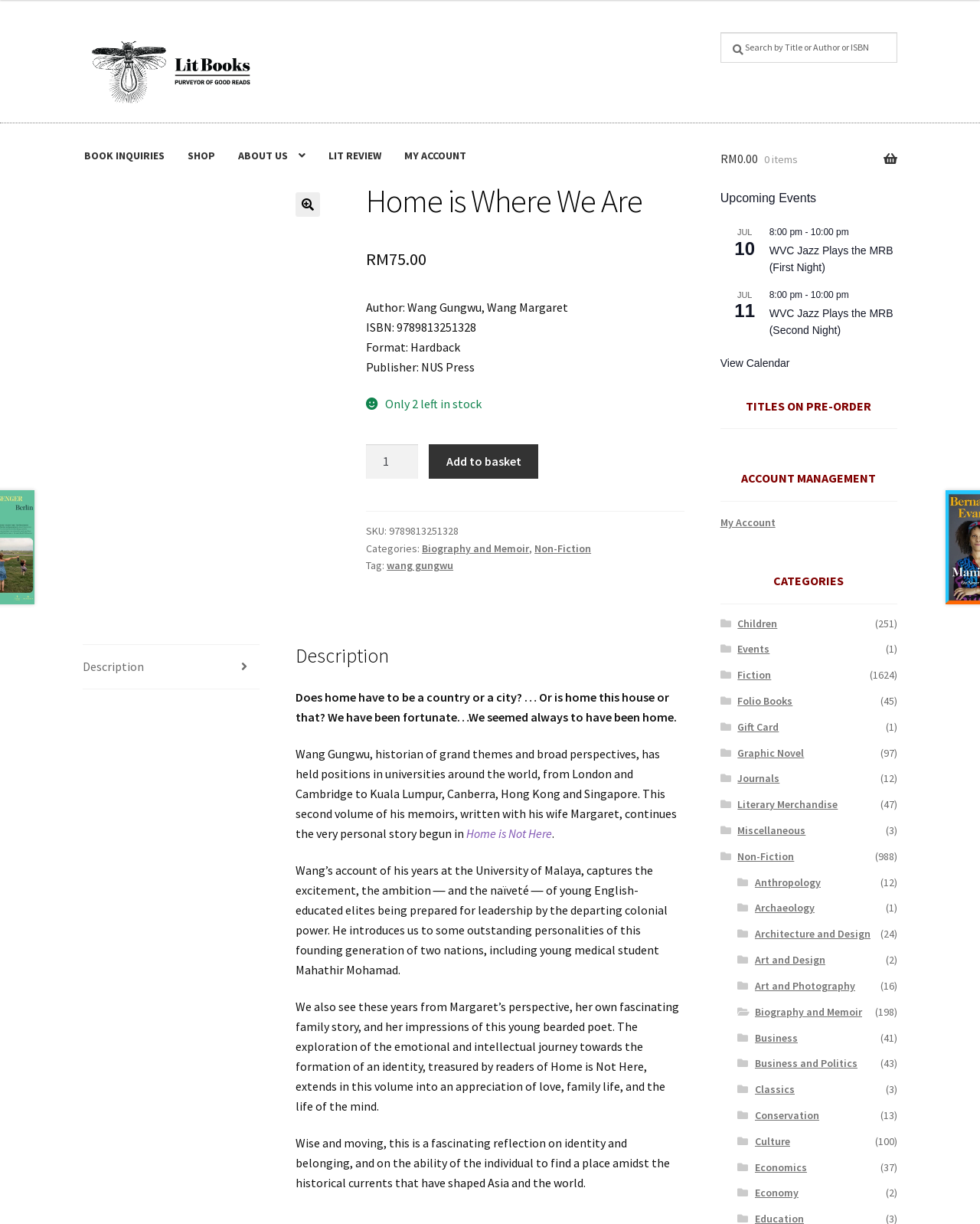Point out the bounding box coordinates of the section to click in order to follow this instruction: "Go to My Account".

[0.735, 0.421, 0.791, 0.433]